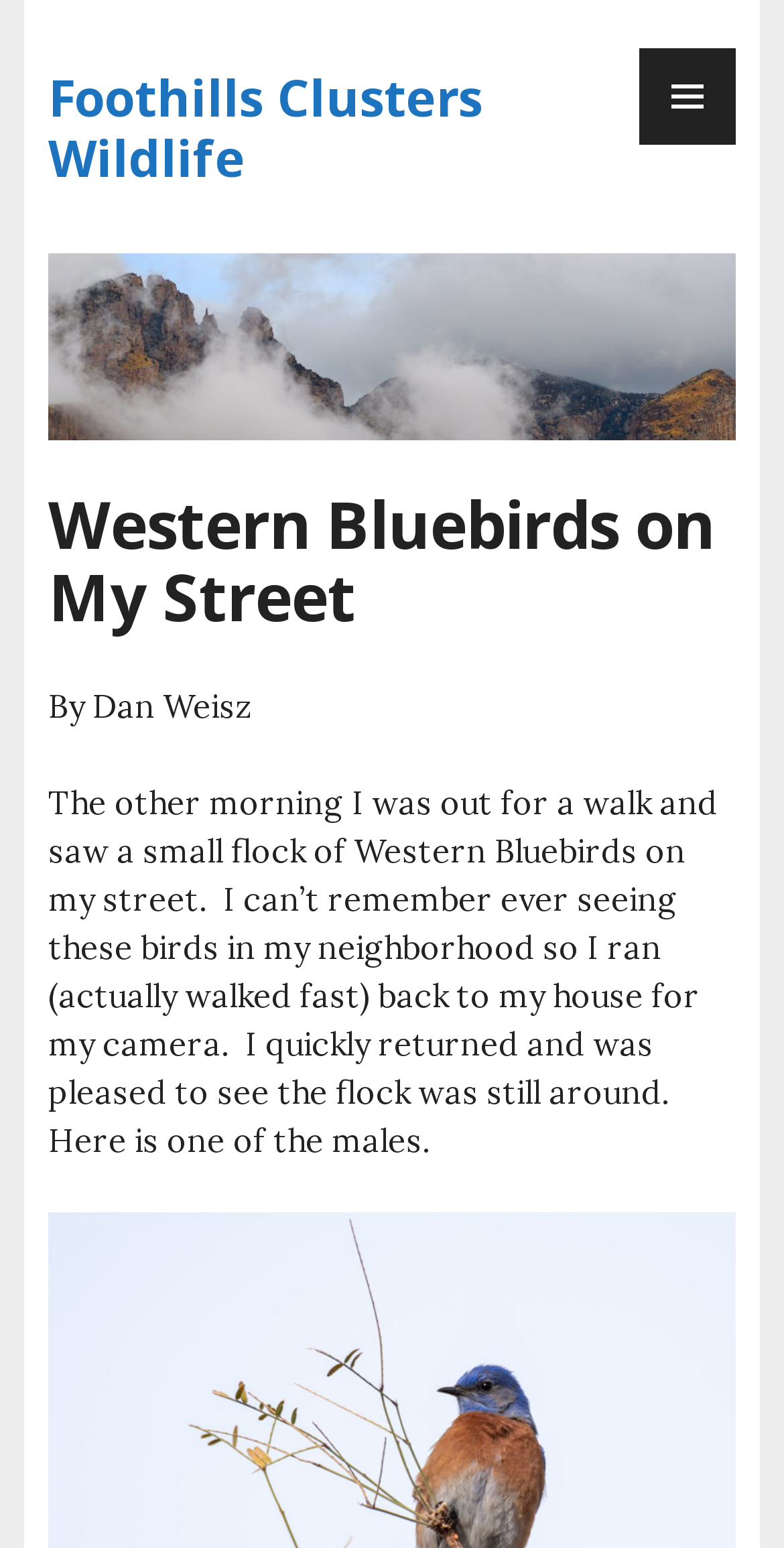Give a one-word or short phrase answer to this question: 
What did the author see on their street?

Western Bluebirds